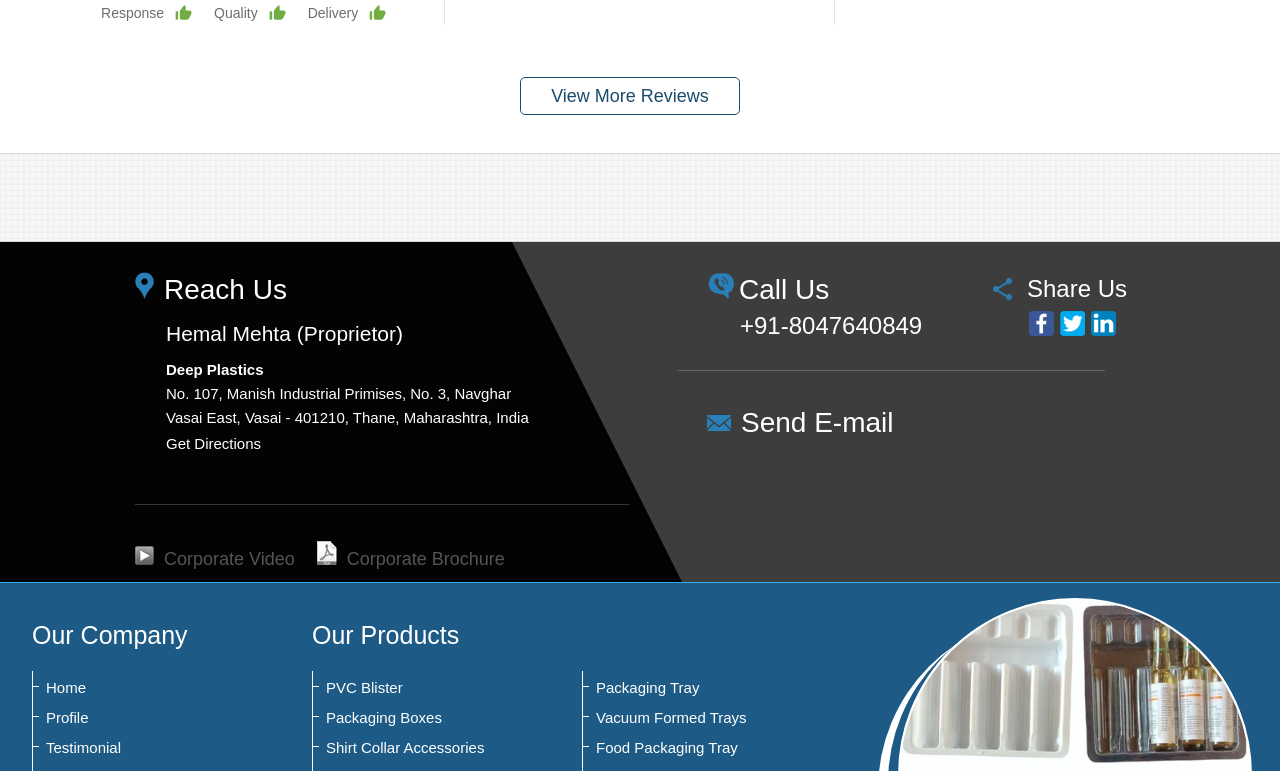Carefully examine the image and provide an in-depth answer to the question: What are the social media platforms to share?

The social media platforms to share can be found in the 'Share Us' section of the webpage, where links to Facebook, Twitter, and LinkedIn are provided.